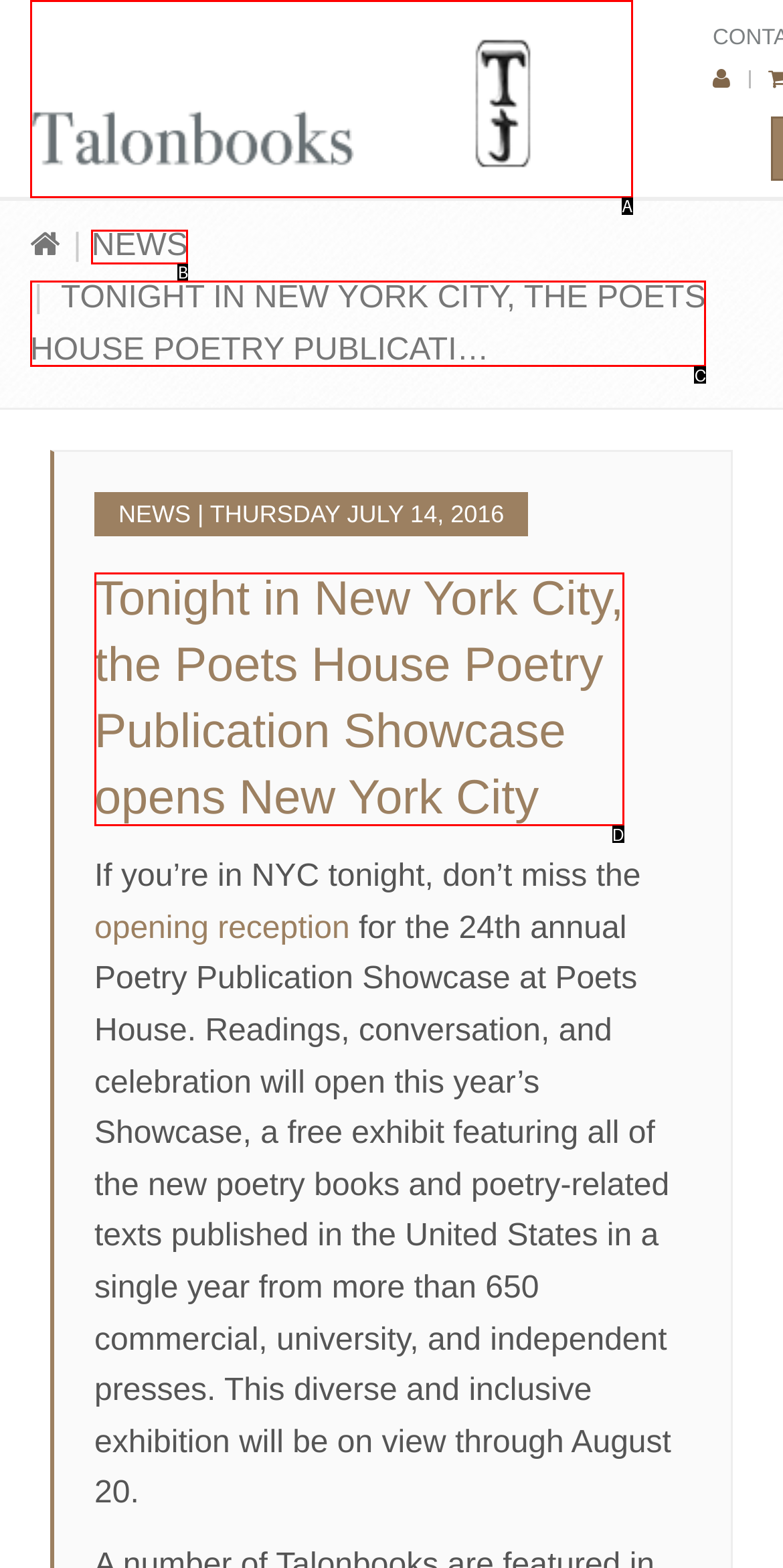Given the description: 888 213-3975, identify the matching HTML element. Provide the letter of the correct option.

None